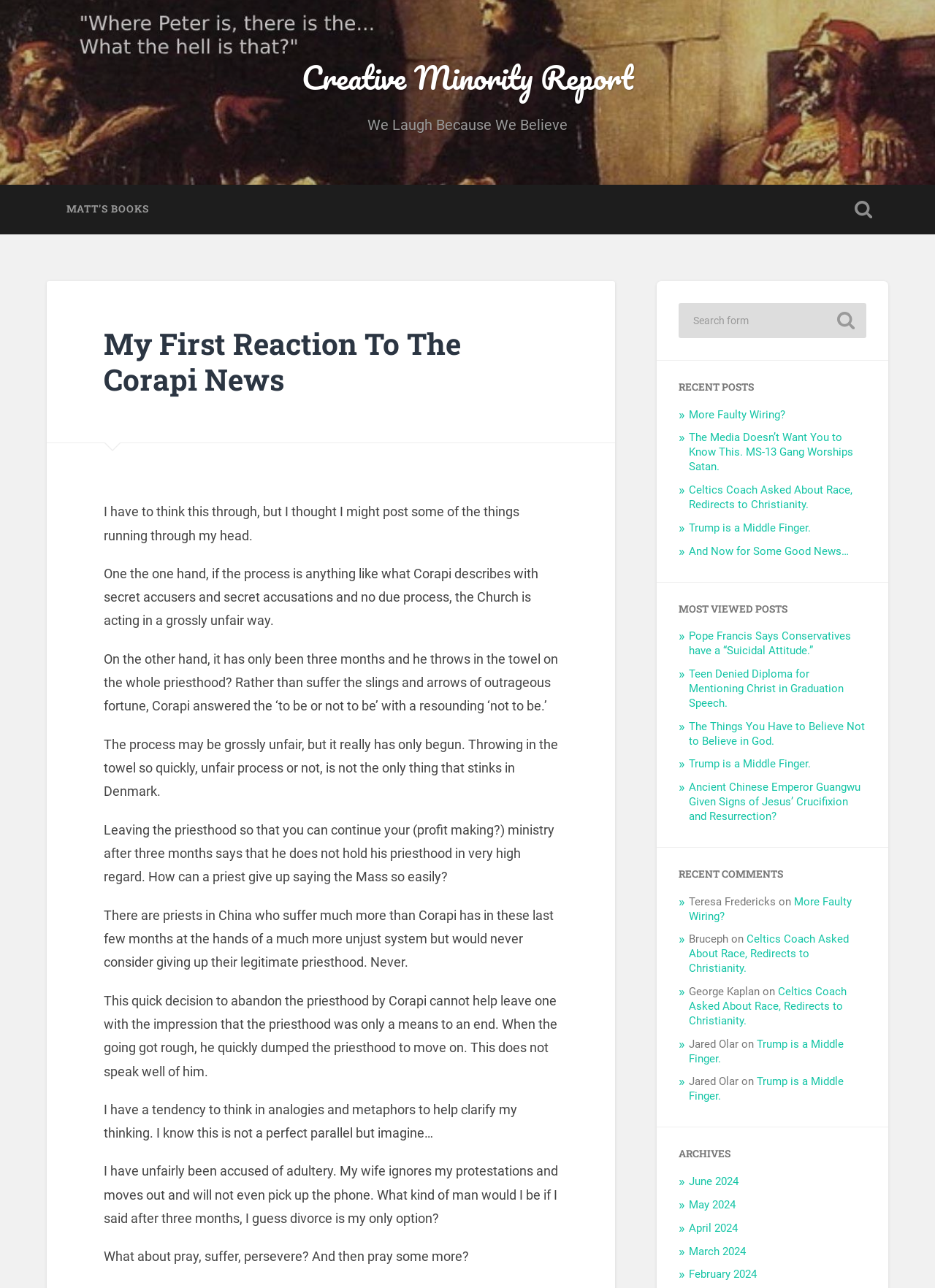Locate the bounding box coordinates of the element I should click to achieve the following instruction: "View the 'RECENT POSTS'".

[0.726, 0.297, 0.927, 0.305]